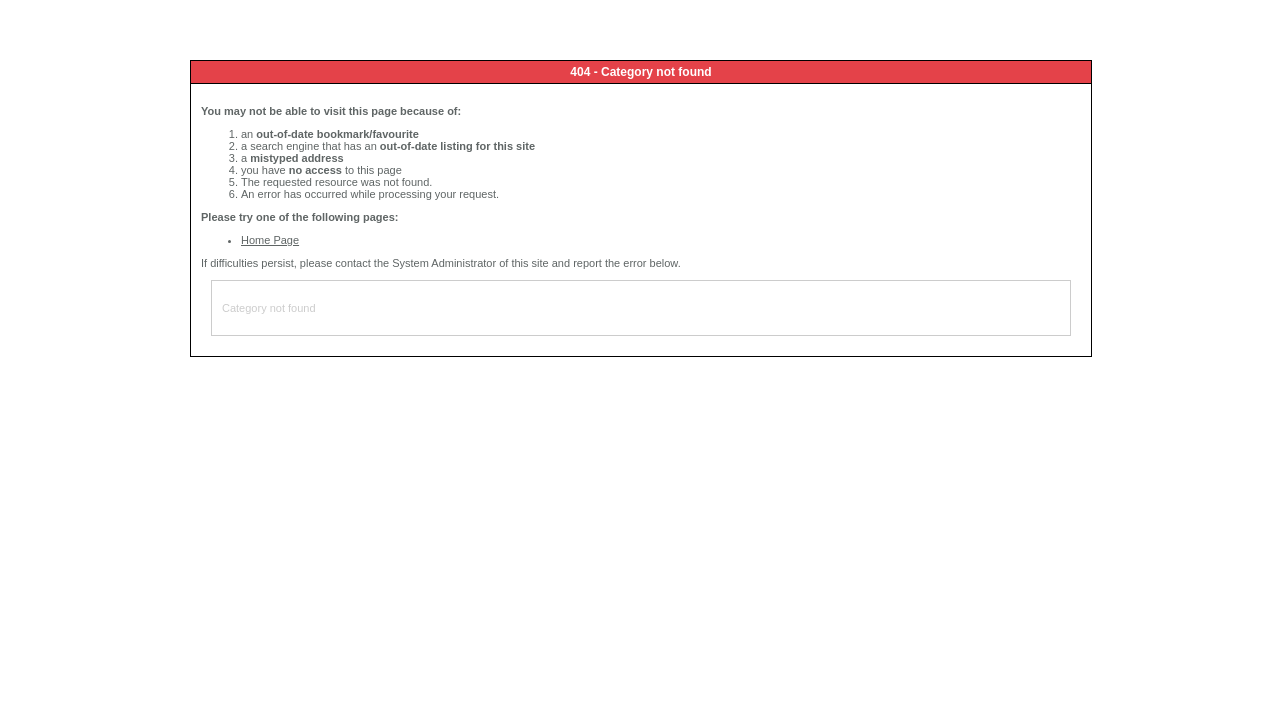Find and provide the bounding box coordinates for the UI element described with: "Home Page".

[0.188, 0.321, 0.234, 0.338]